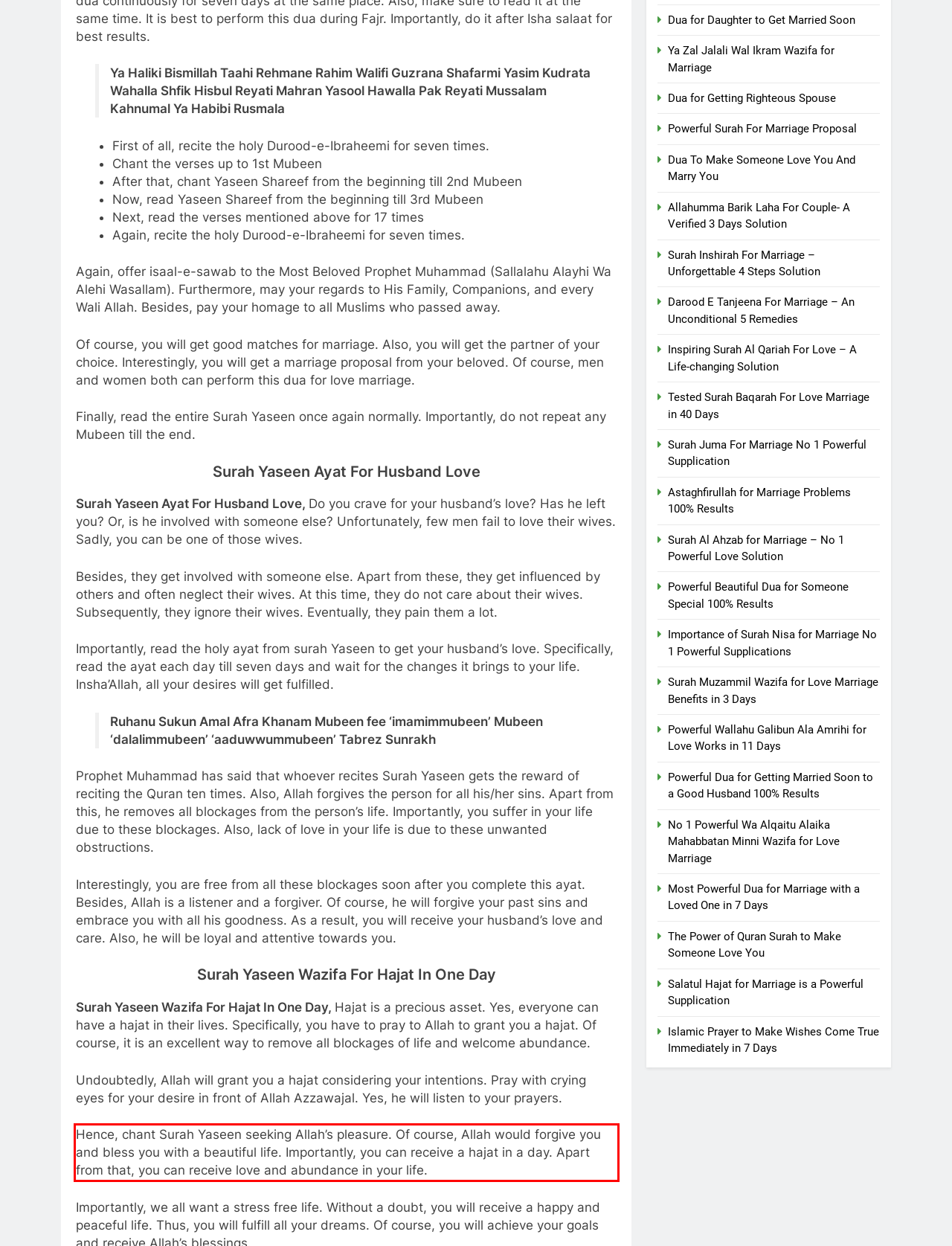Given a screenshot of a webpage, identify the red bounding box and perform OCR to recognize the text within that box.

Hence, chant Surah Yaseen seeking Allah’s pleasure. Of course, Allah would forgive you and bless you with a beautiful life. Importantly, you can receive a hajat in a day. Apart from that, you can receive love and abundance in your life.